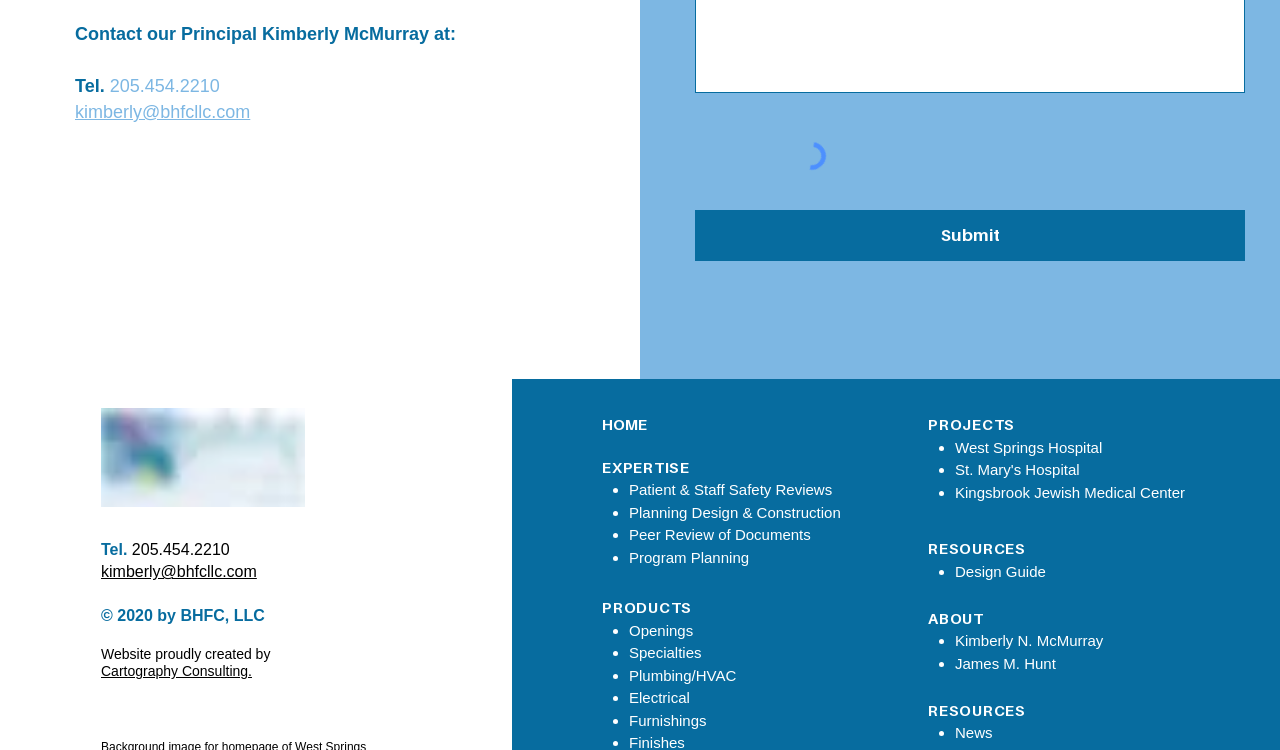Show the bounding box coordinates for the element that needs to be clicked to execute the following instruction: "Contact the principal". Provide the coordinates in the form of four float numbers between 0 and 1, i.e., [left, top, right, bottom].

[0.059, 0.031, 0.356, 0.058]